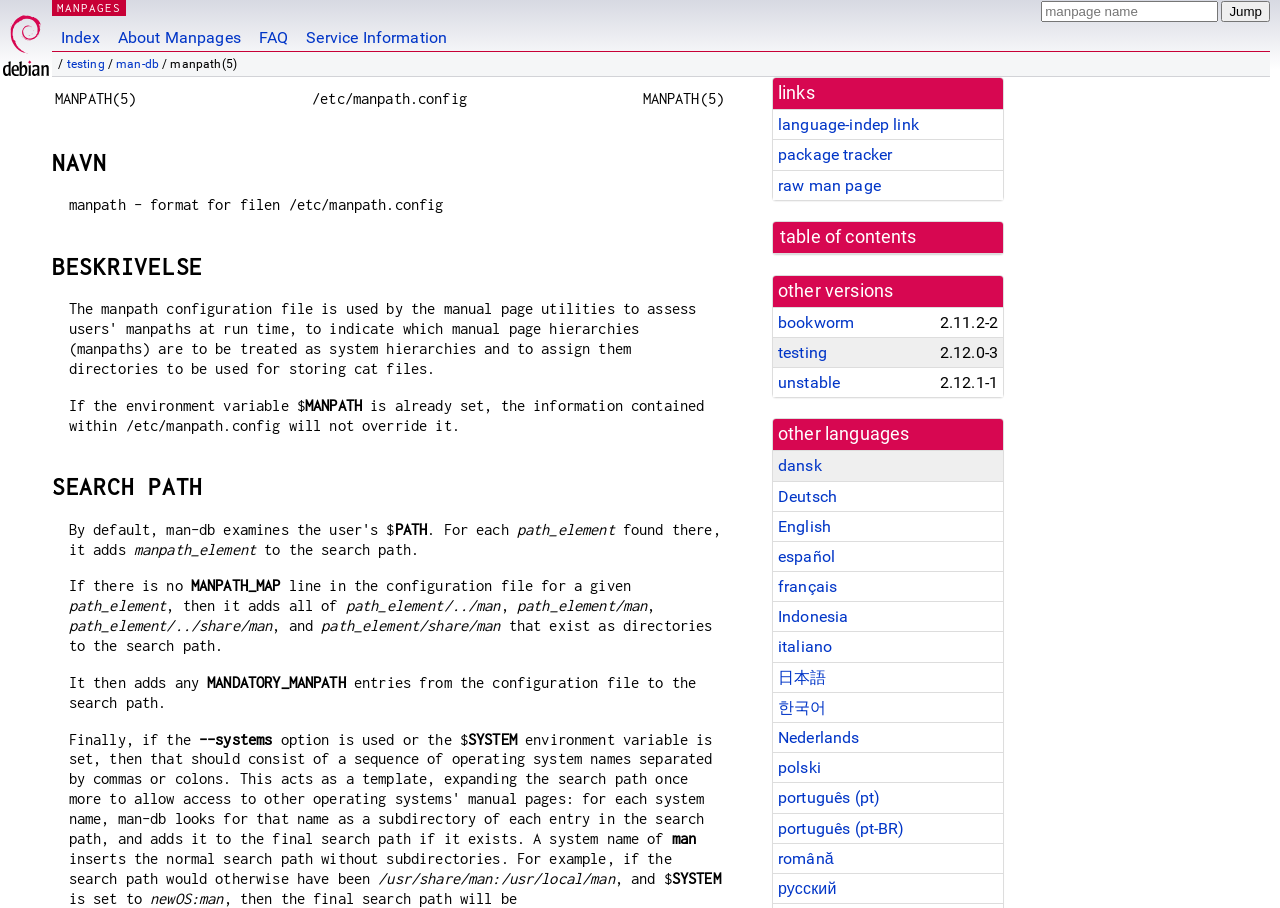Specify the bounding box coordinates of the element's area that should be clicked to execute the given instruction: "Click on the 'About Manpages' link". The coordinates should be four float numbers between 0 and 1, i.e., [left, top, right, bottom].

[0.085, 0.0, 0.195, 0.056]